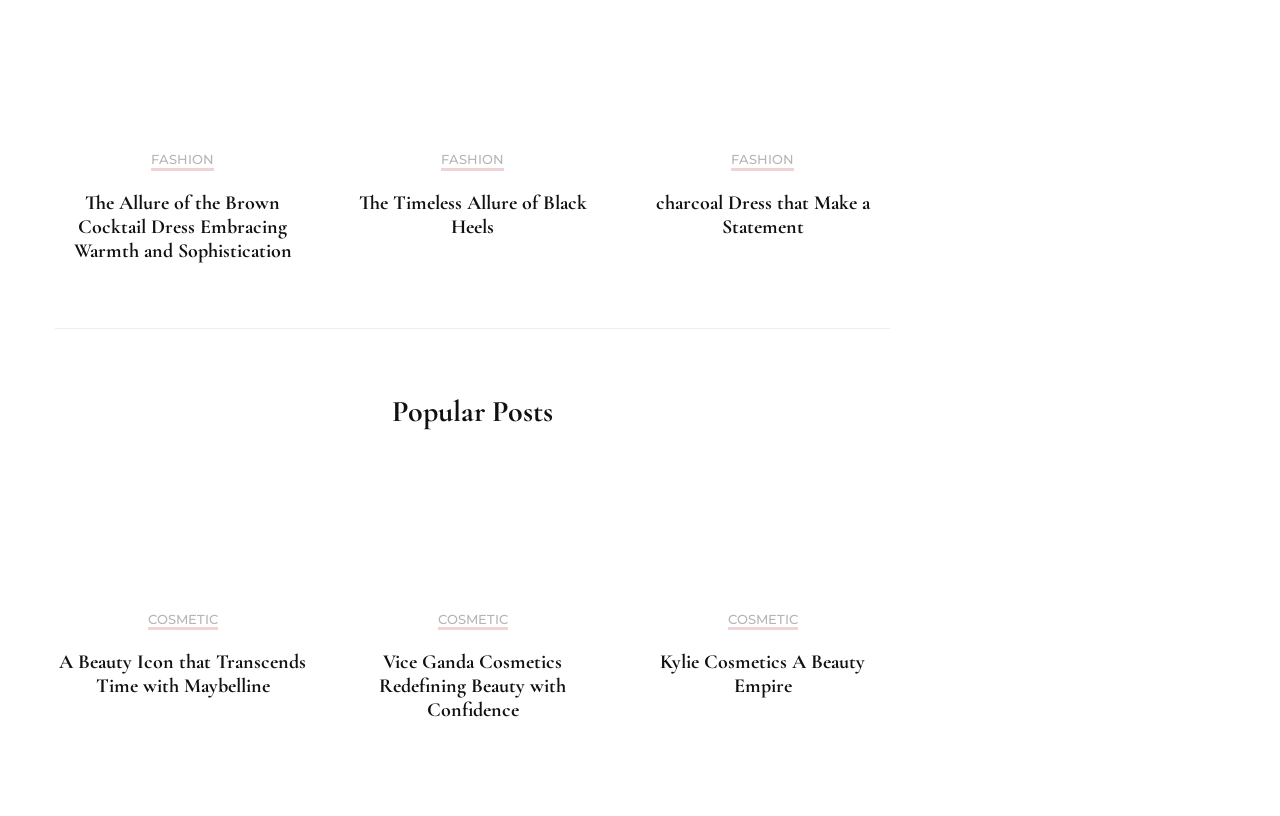Identify the bounding box coordinates of the region that needs to be clicked to carry out this instruction: "Learn about Kylie Cosmetics A Beauty Empire". Provide these coordinates as four float numbers ranging from 0 to 1, i.e., [left, top, right, bottom].

[0.516, 0.797, 0.676, 0.856]